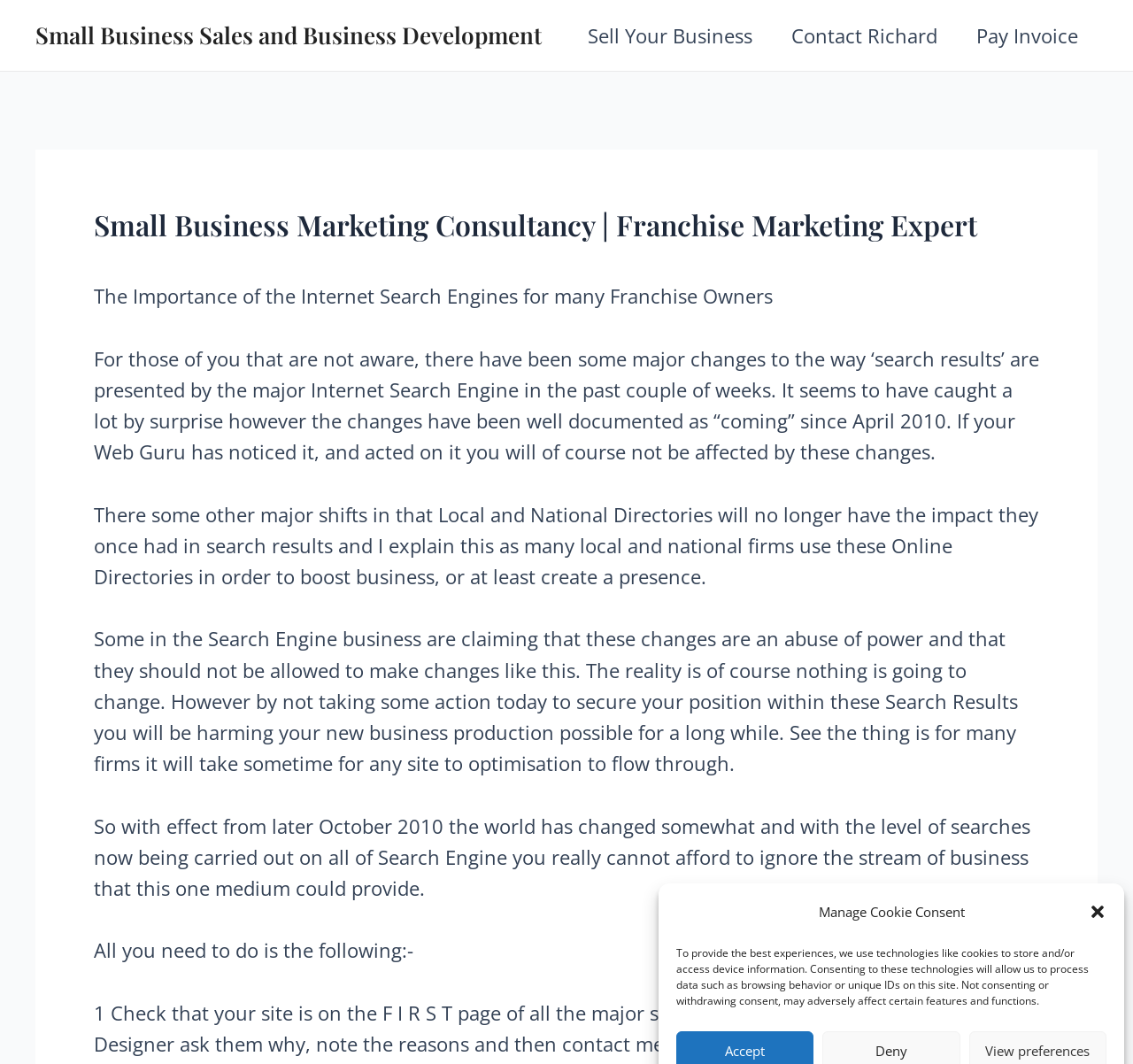What is the main topic of this webpage?
Based on the visual content, answer with a single word or a brief phrase.

Small Business Marketing